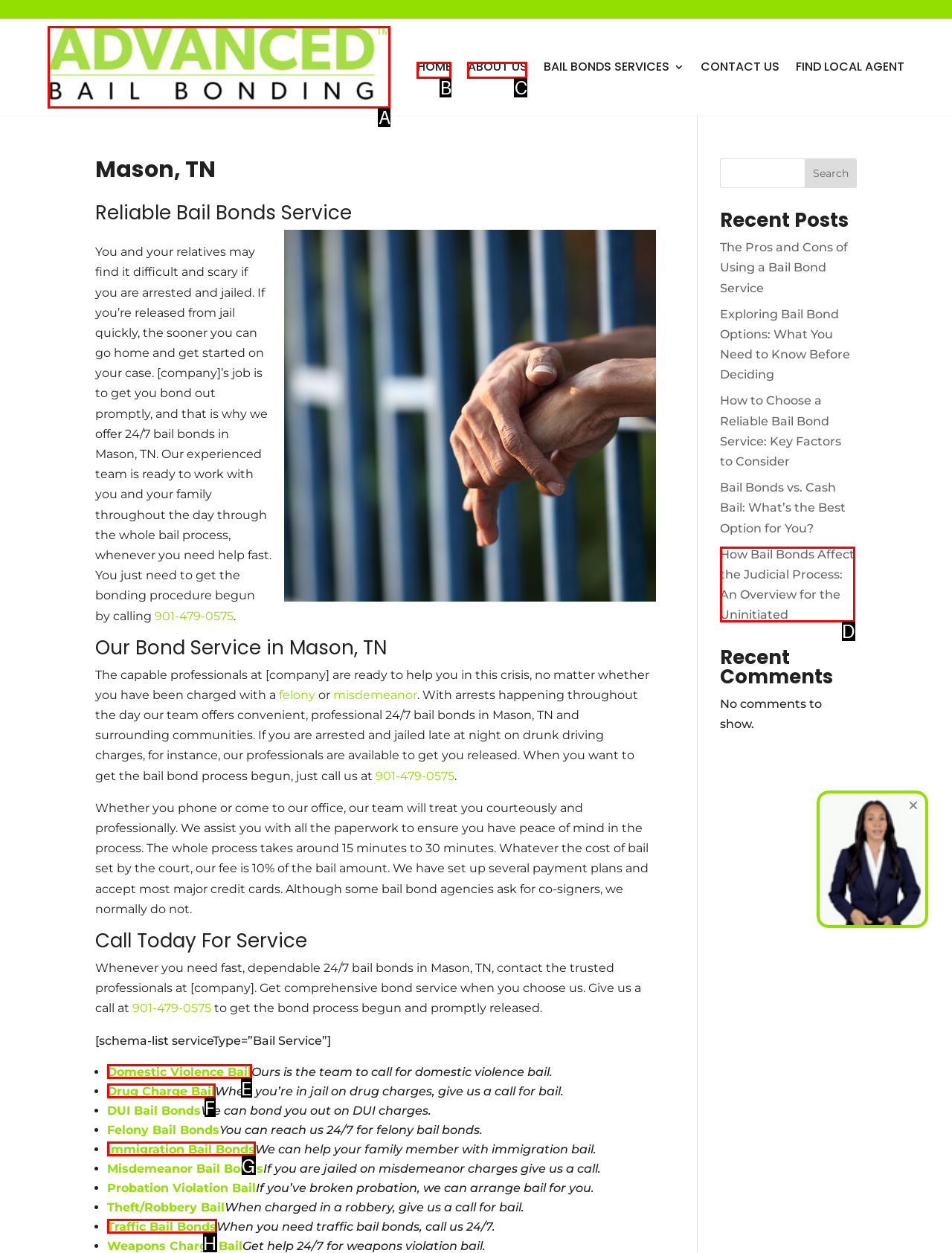From the given options, find the HTML element that fits the description: Domestic Violence Bail. Reply with the letter of the chosen element.

E